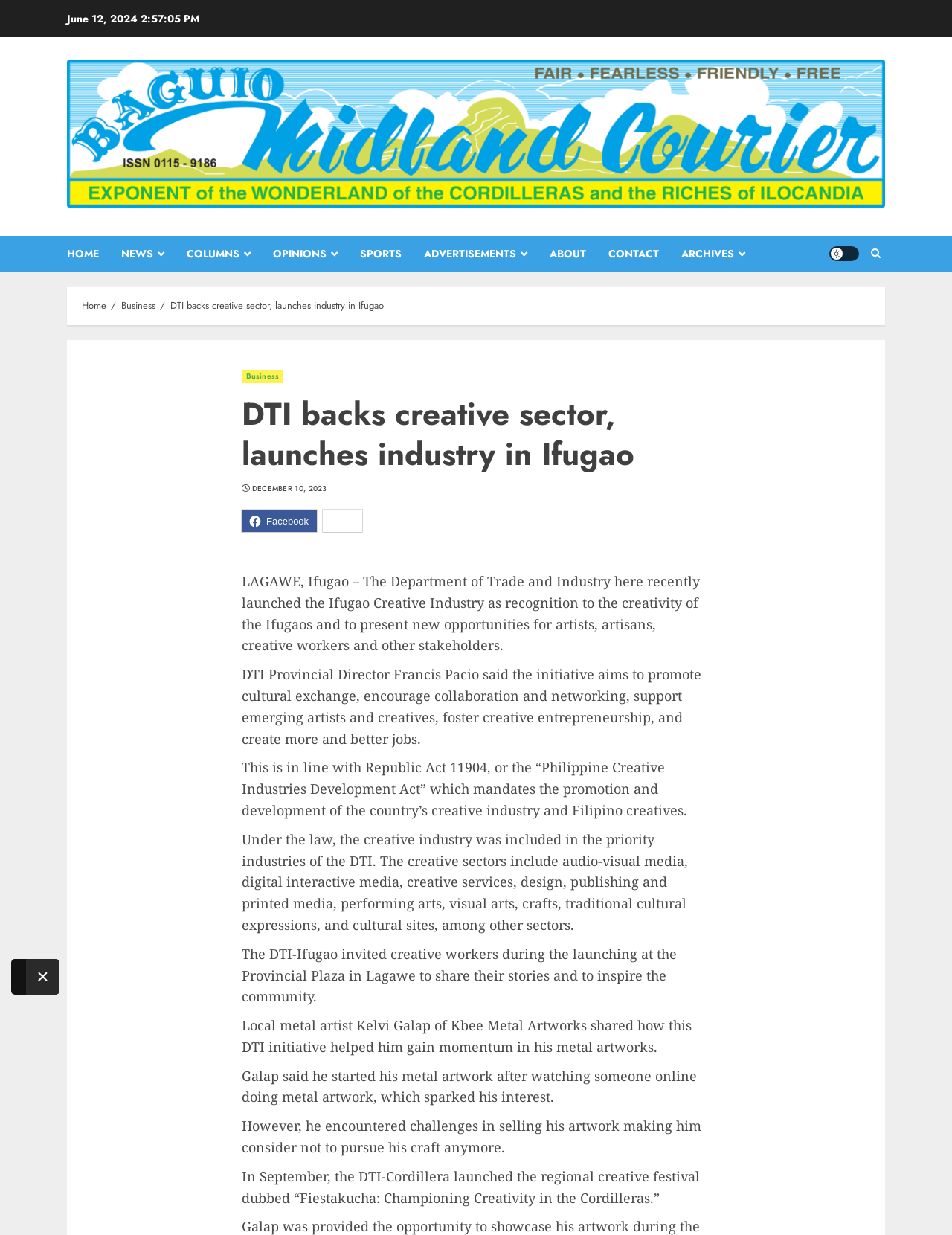Determine the bounding box for the UI element as described: "Advertisements". The coordinates should be represented as four float numbers between 0 and 1, formatted as [left, top, right, bottom].

[0.445, 0.191, 0.577, 0.22]